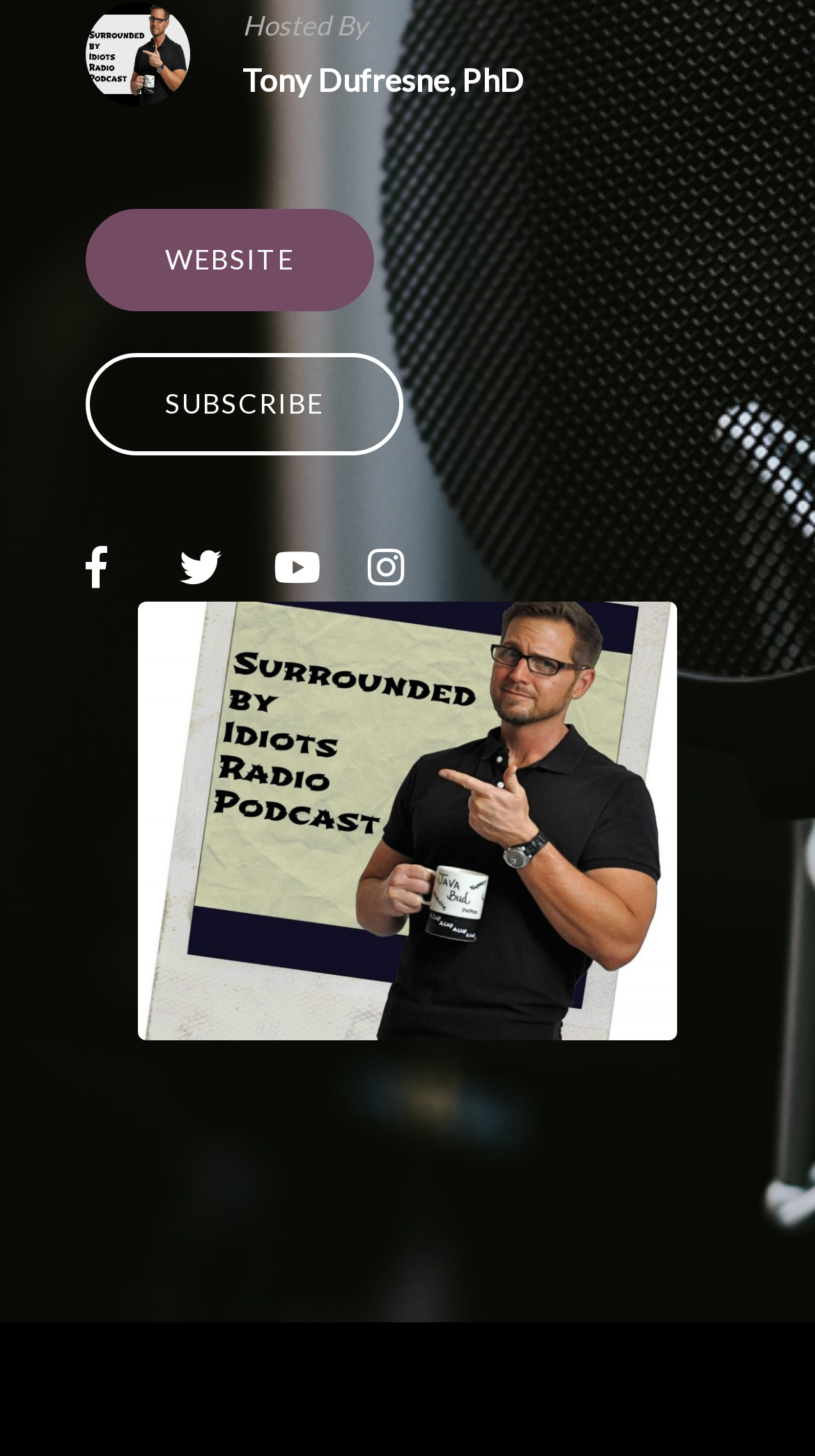Predict the bounding box for the UI component with the following description: "title="twitter"".

[0.221, 0.375, 0.336, 0.405]